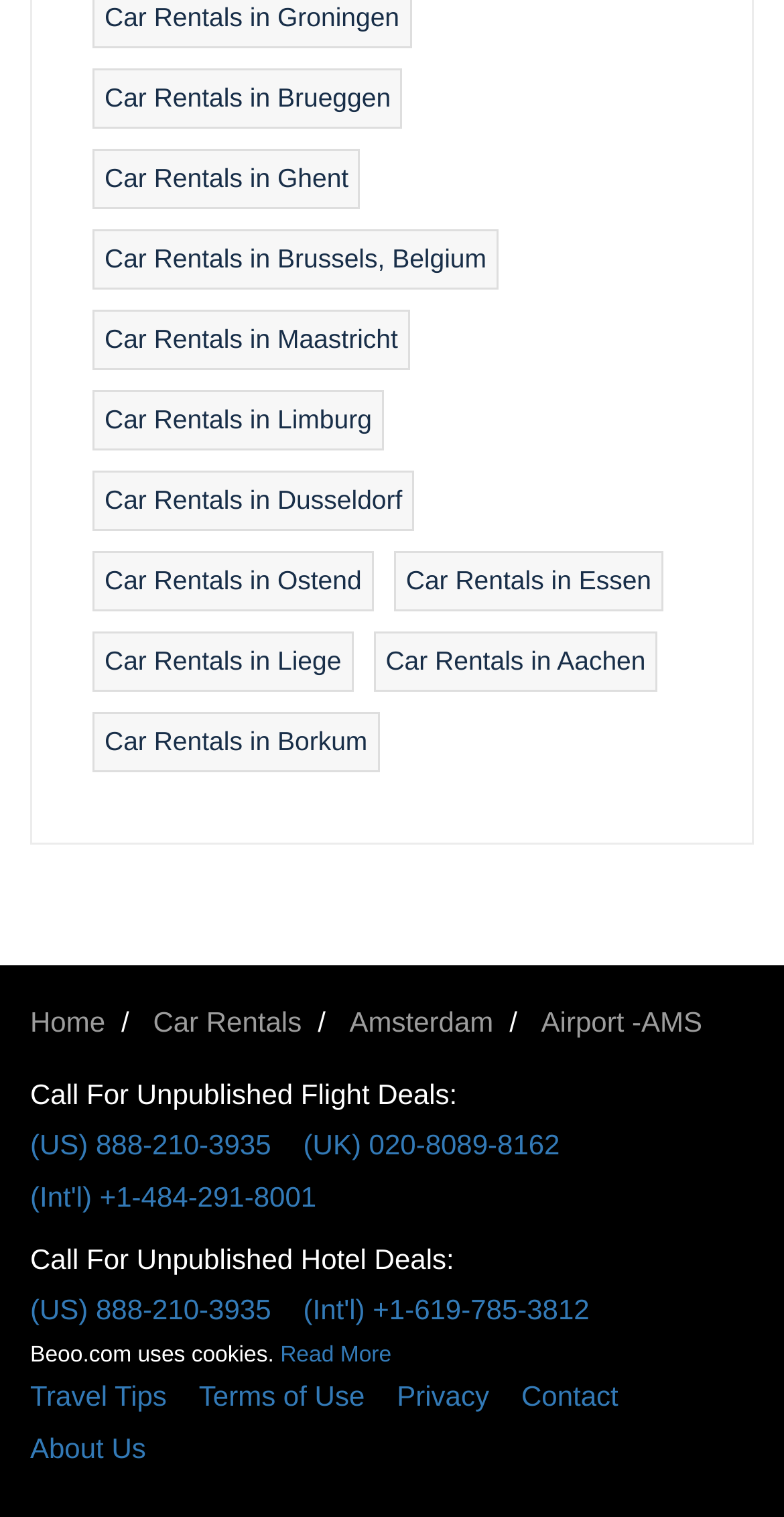Pinpoint the bounding box coordinates for the area that should be clicked to perform the following instruction: "Search for car rentals in Groningen".

[0.133, 0.001, 0.509, 0.021]